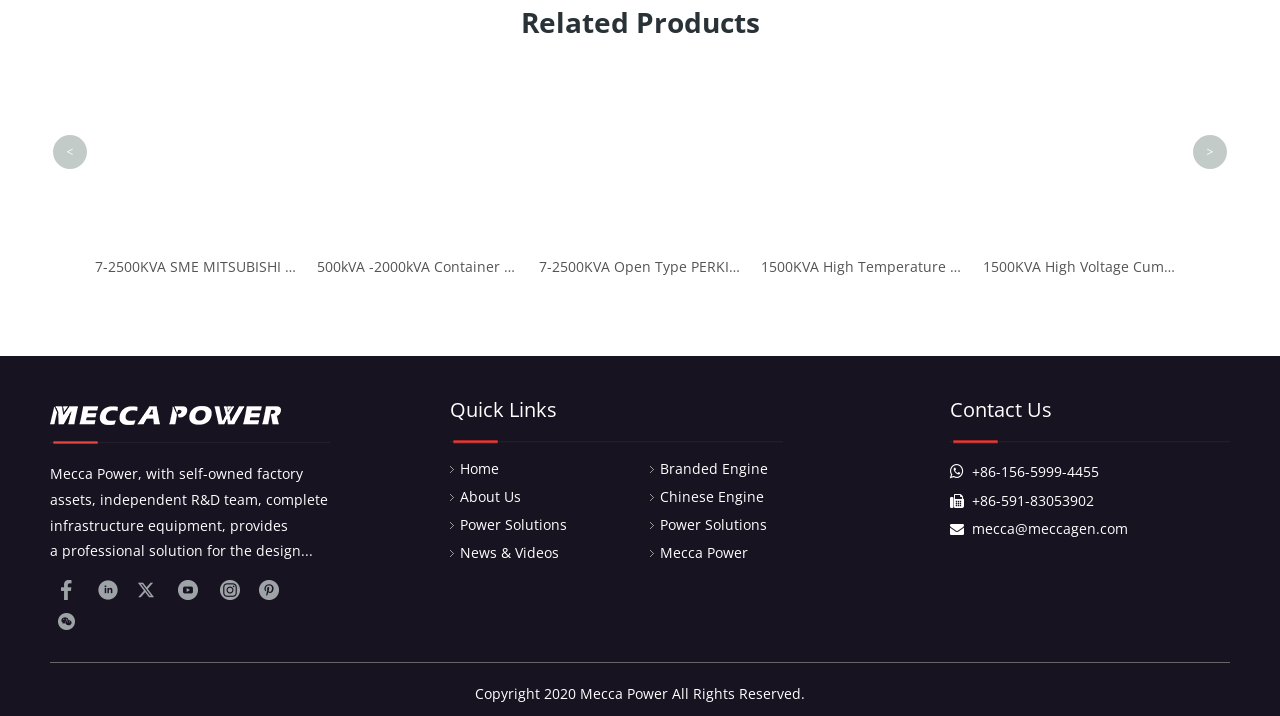How many quick links are there?
Answer the question with detailed information derived from the image.

I counted the number of quick links on the webpage, including Home, About Us, Power Solutions, News & Videos, and Branded Engine, which totals 5.